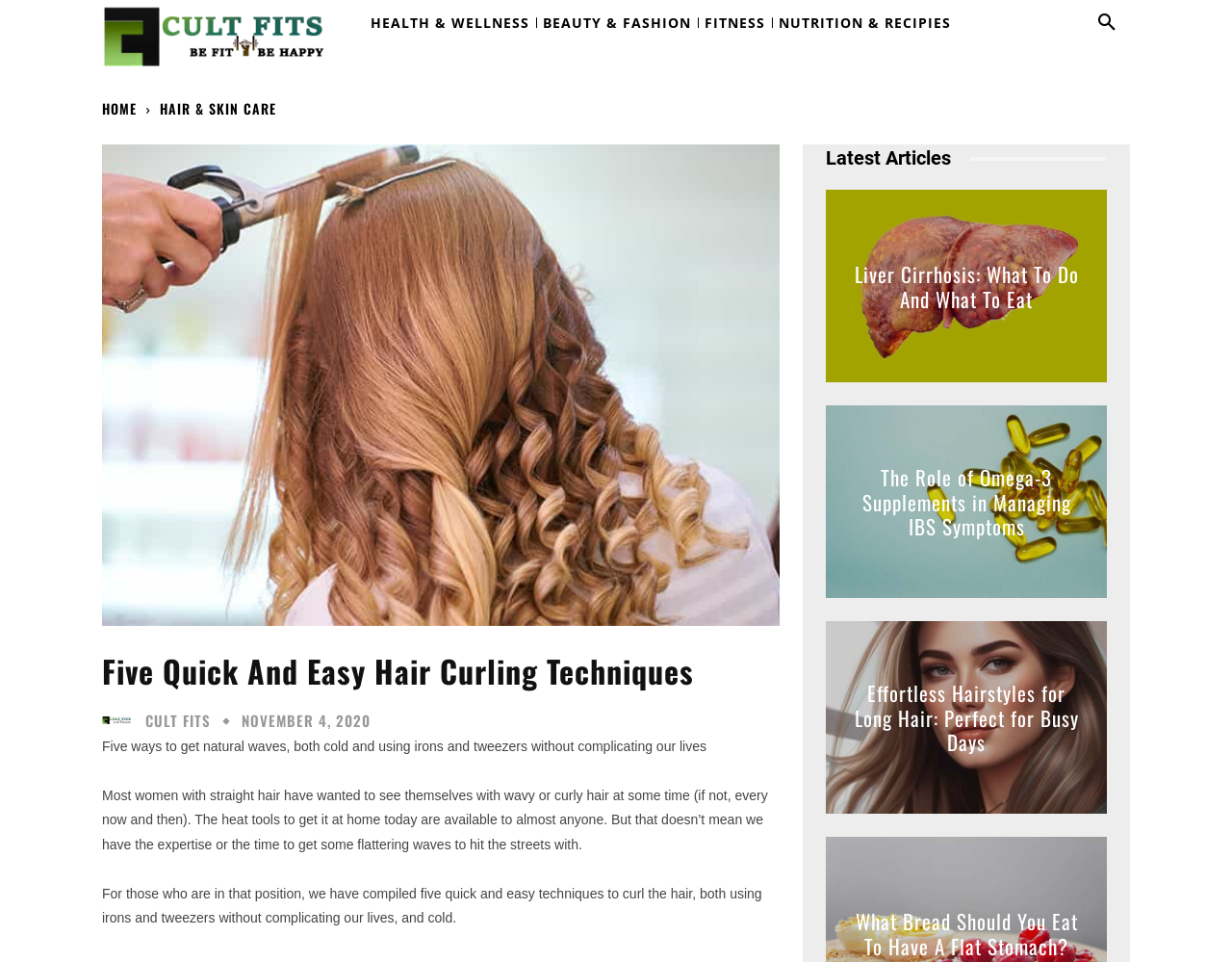Identify the bounding box for the UI element described as: "Cult Fits". Ensure the coordinates are four float numbers between 0 and 1, formatted as [left, top, right, bottom].

[0.118, 0.741, 0.171, 0.756]